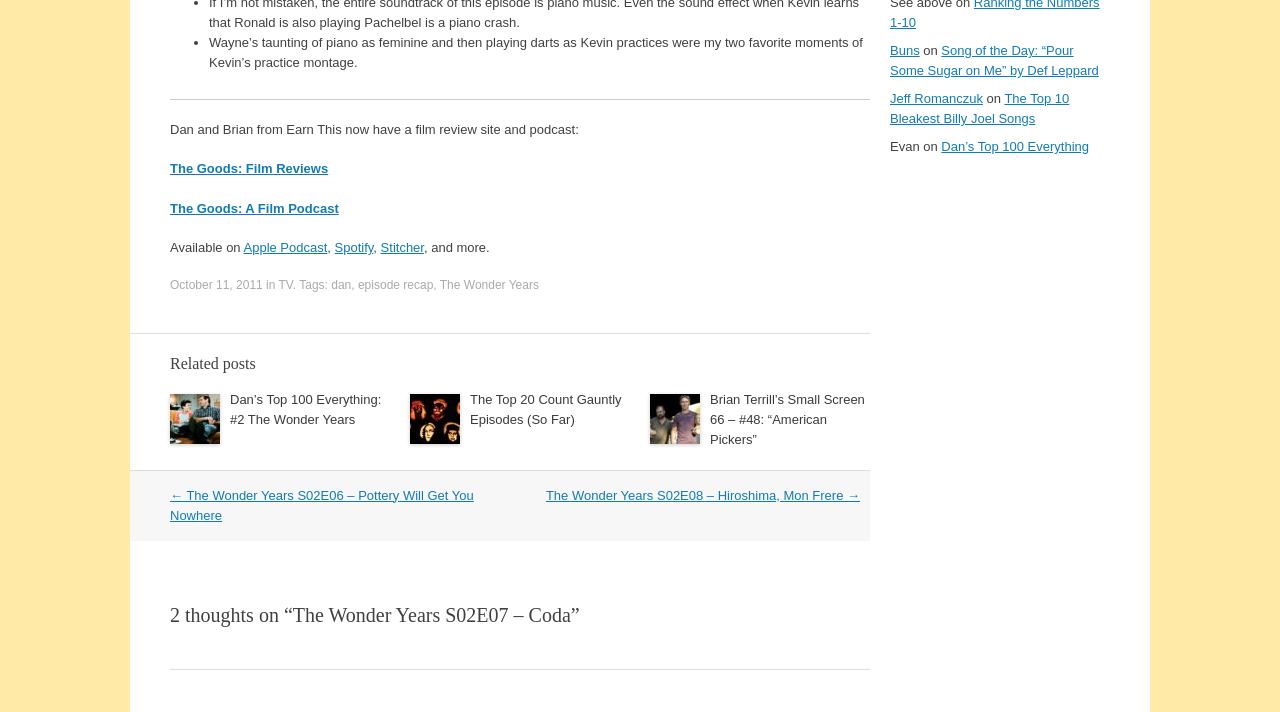Using the information in the image, give a comprehensive answer to the question: 
What is the title of the current post?

I determined the title of the current post by looking at the structure of the webpage and finding the most prominent heading, which is 'The Wonder Years S02E07 – Coda'.